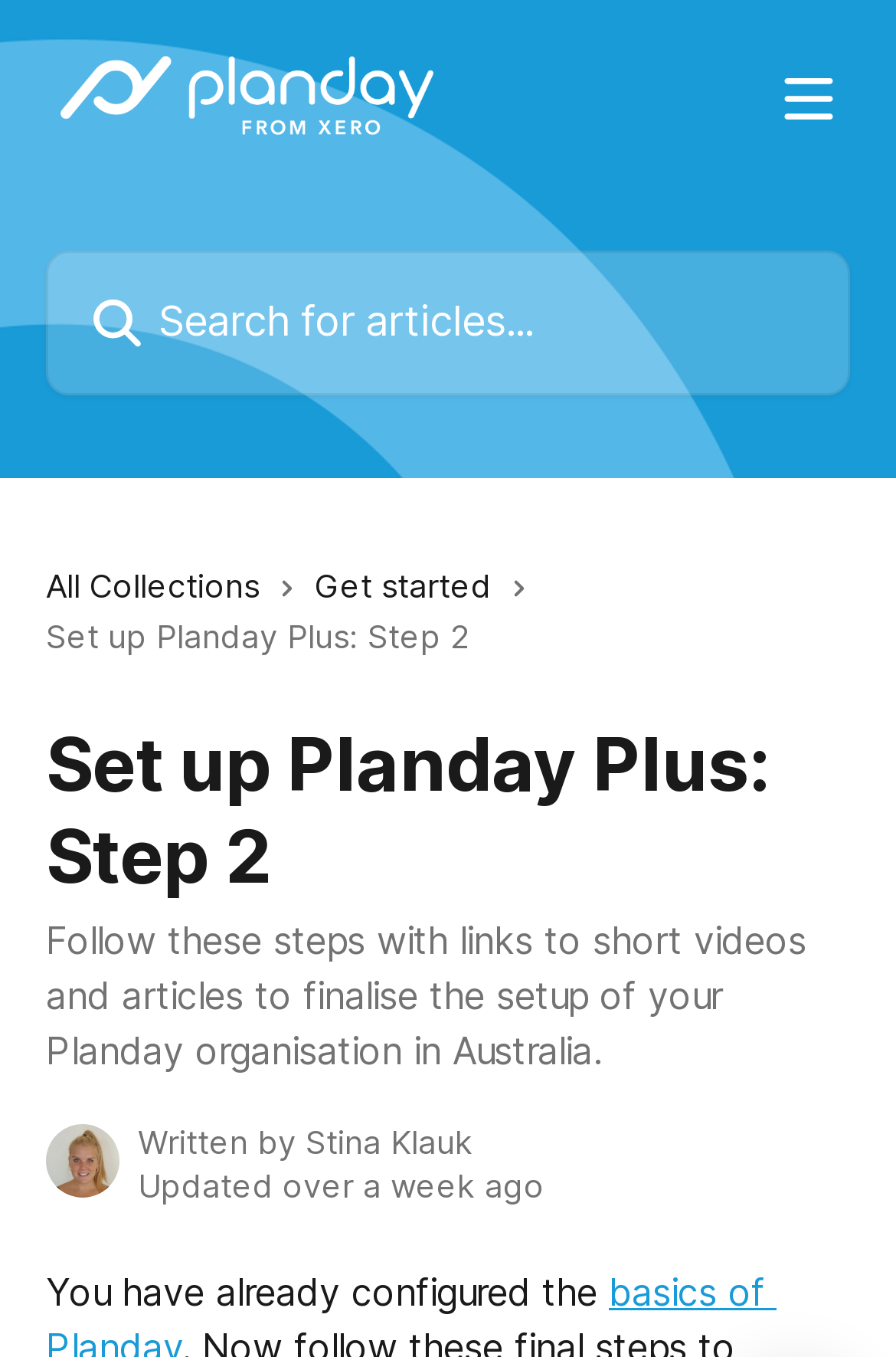Respond to the following question with a brief word or phrase:
What is the name of the help centre?

Planday Help Centre (Australia)